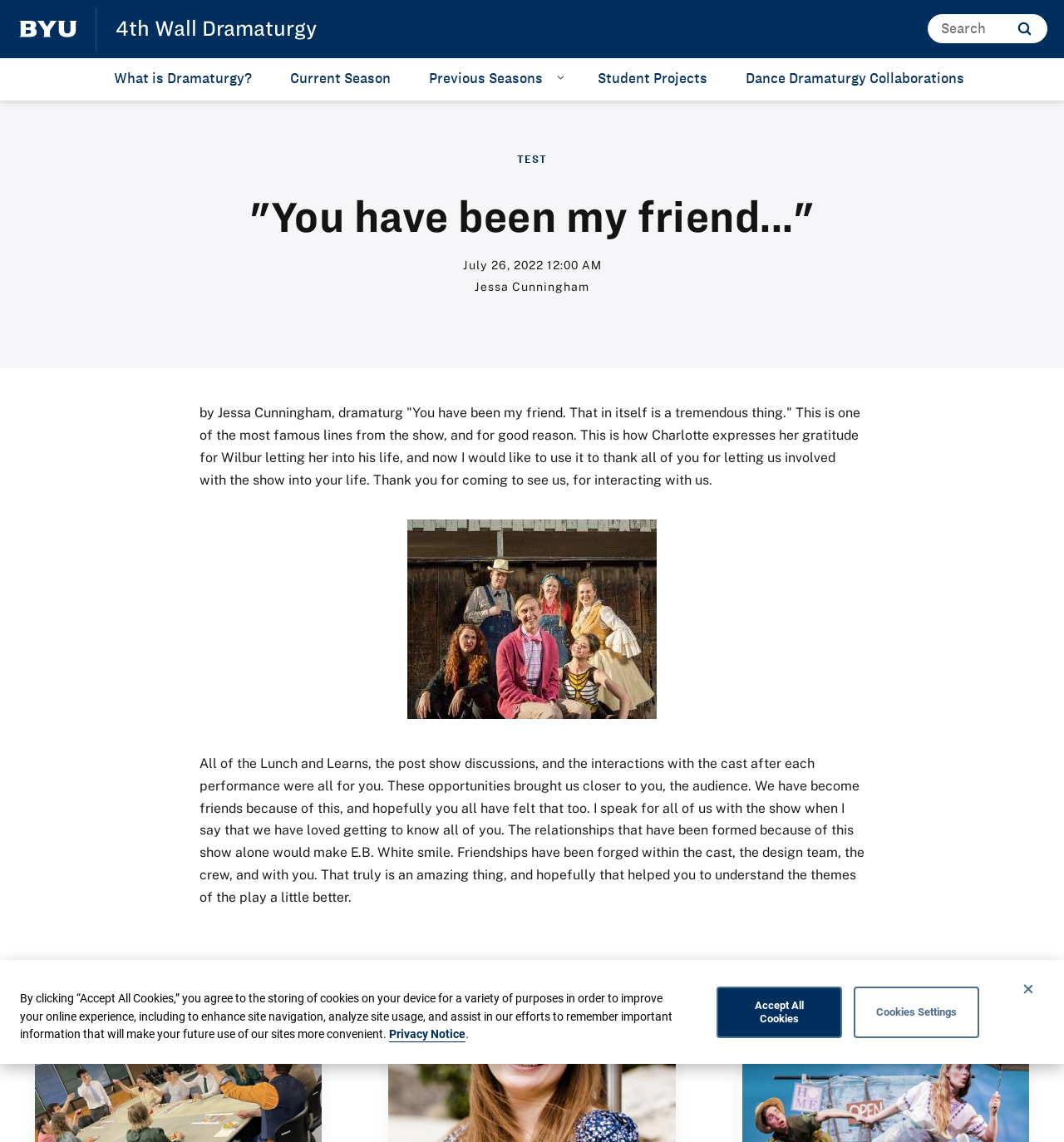Please find the bounding box coordinates of the element's region to be clicked to carry out this instruction: "go to home page".

[0.018, 0.018, 0.072, 0.033]